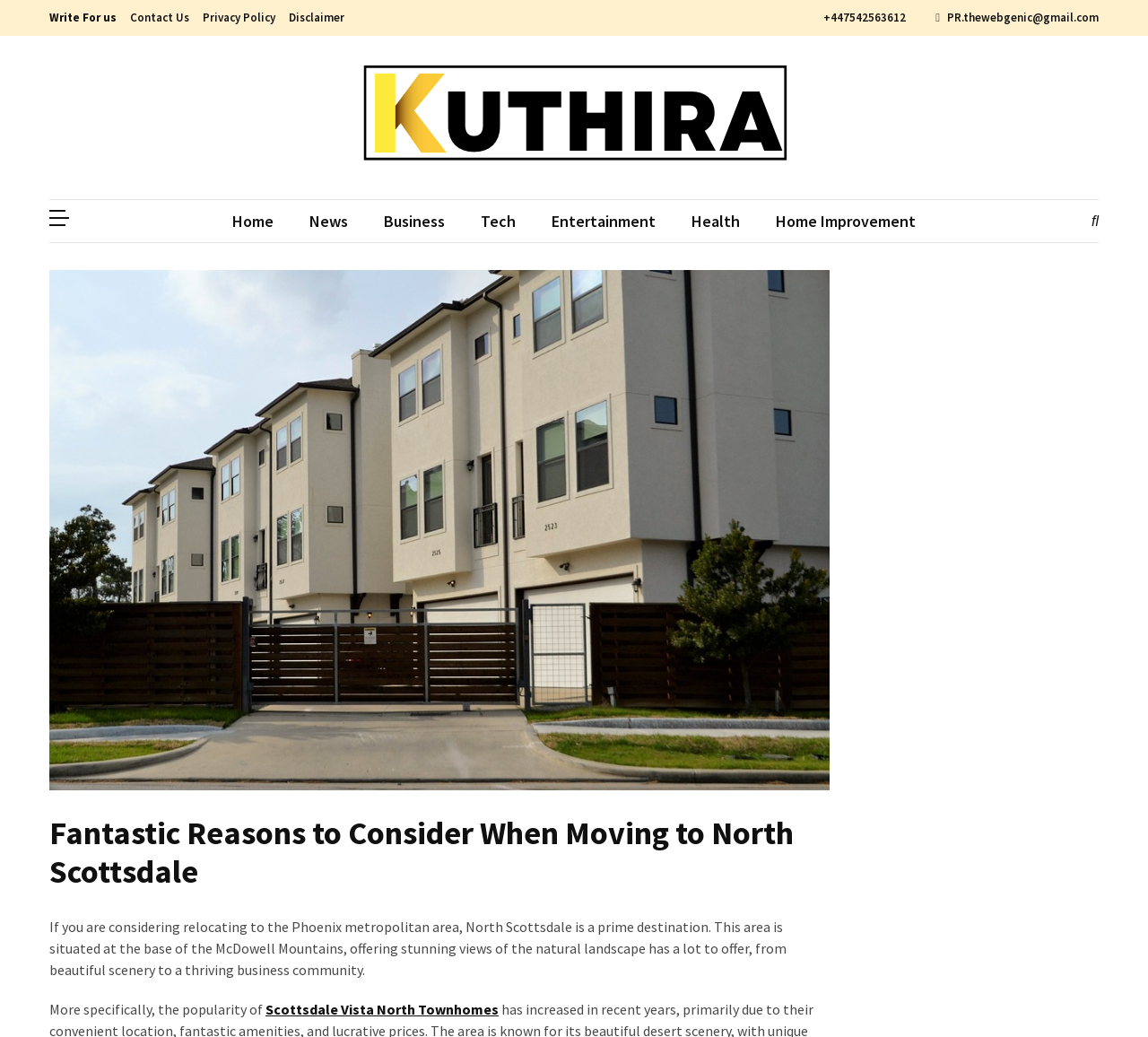Provide a brief response to the question below using one word or phrase:
What is the name of the website or company mentioned on the webpage?

Kuthira